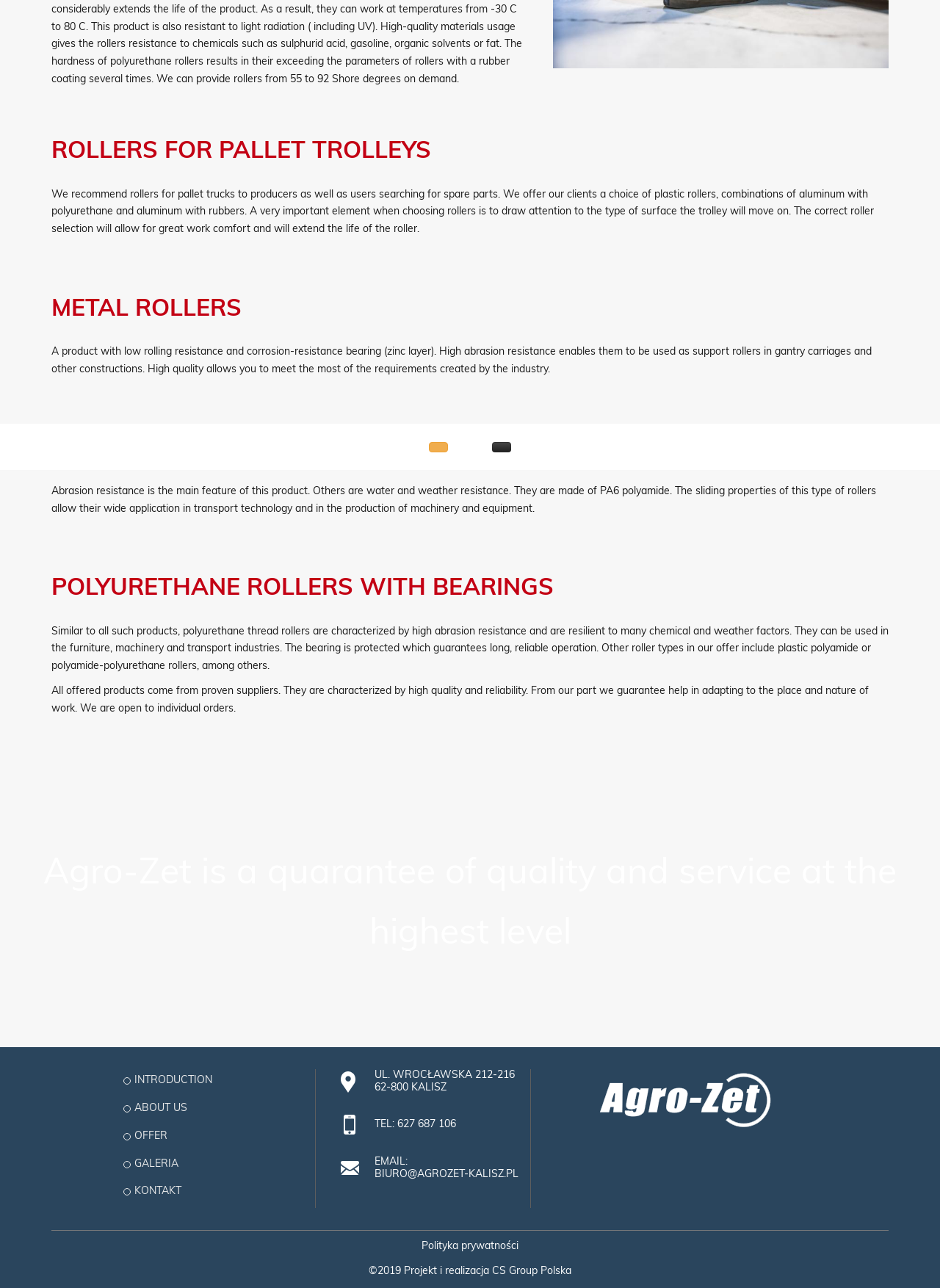Identify the bounding box coordinates for the UI element described as follows: Polityka prywatności. Use the format (top-left x, top-left y, bottom-right x, bottom-right y) and ensure all values are floating point numbers between 0 and 1.

[0.448, 0.964, 0.552, 0.972]